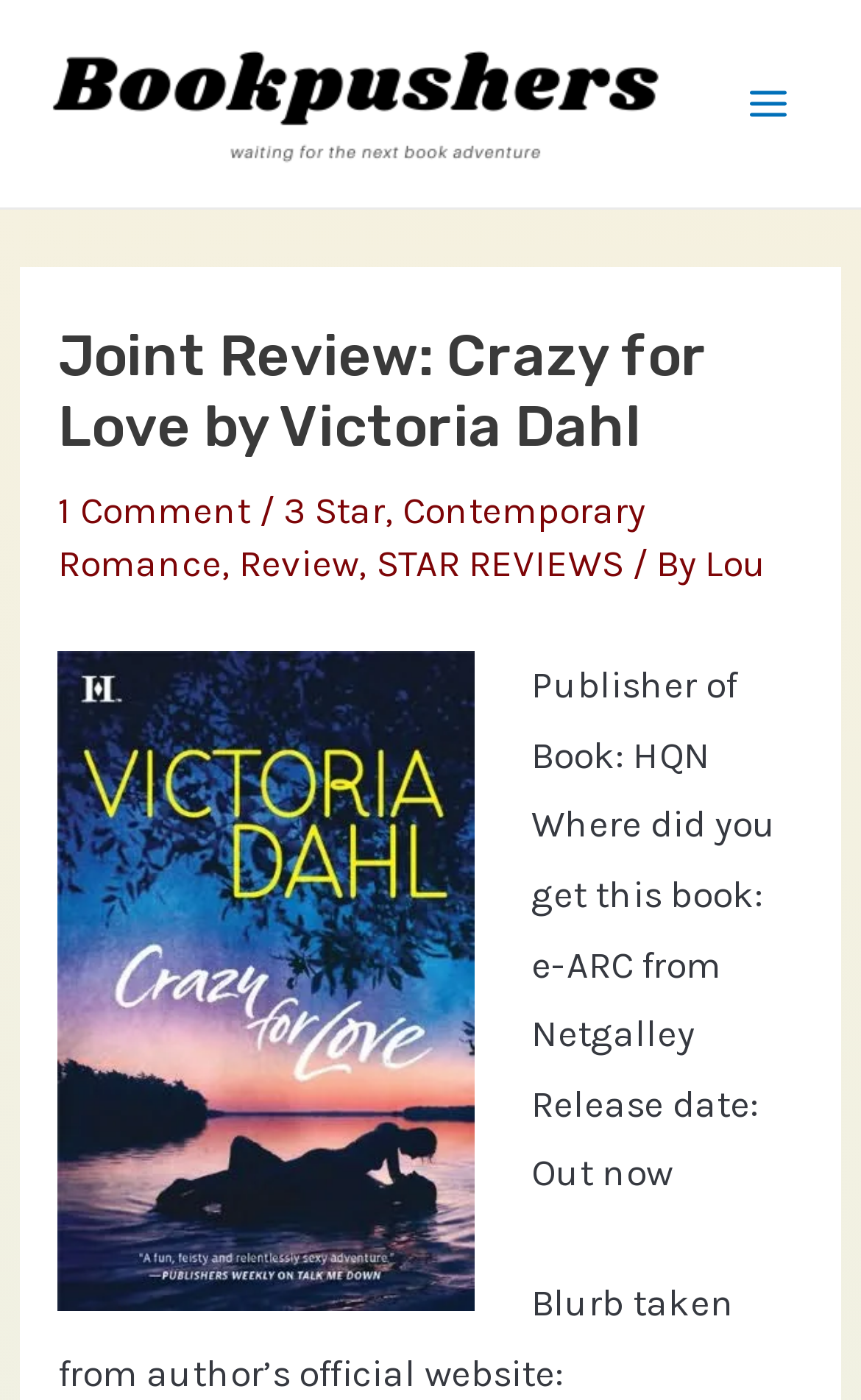Use one word or a short phrase to answer the question provided: 
Who is one of the reviewers of the book?

Lou